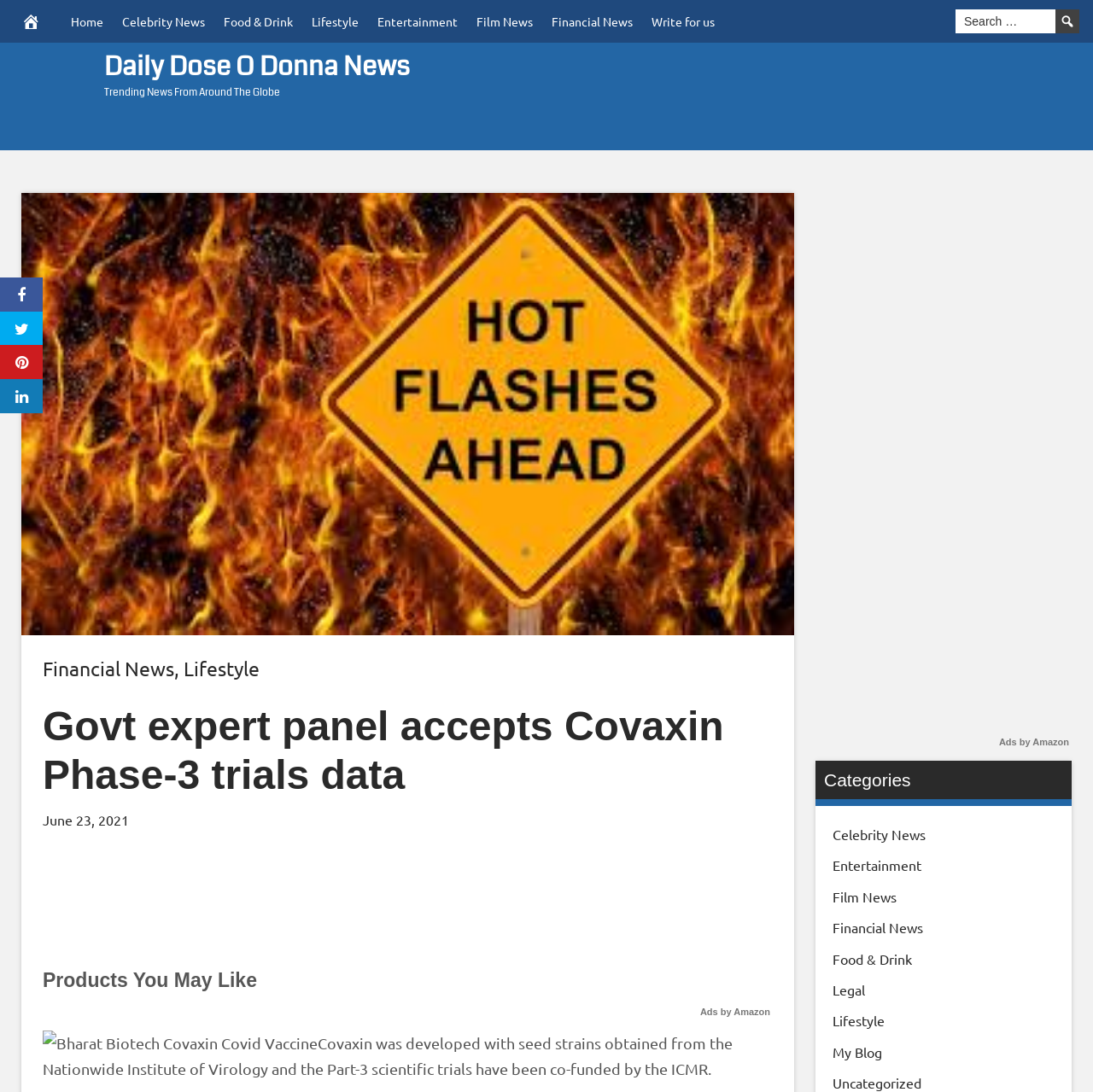Give a concise answer using only one word or phrase for this question:
What is the name of the vaccine mentioned in the article?

Covaxin